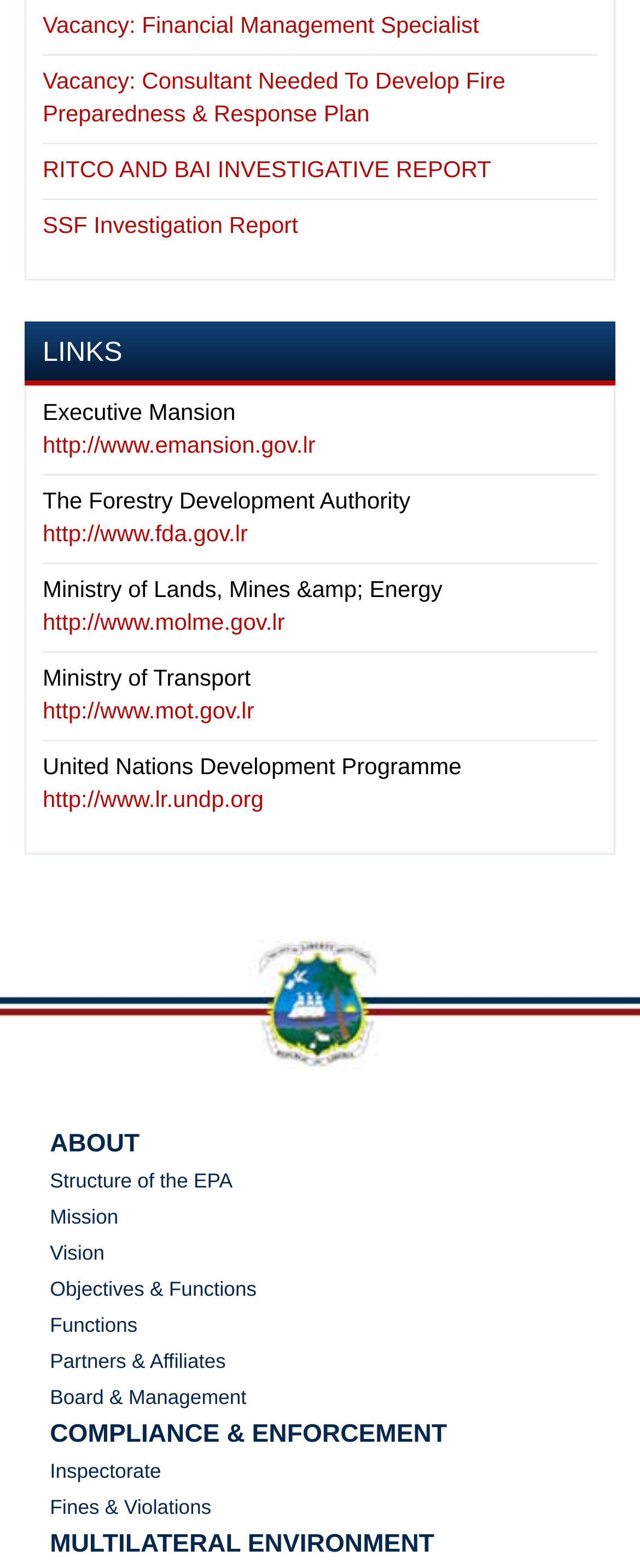What is the URL of the Ministry of Lands, Mines & Energy website? Analyze the screenshot and reply with just one word or a short phrase.

http://www.molme.gov.lr